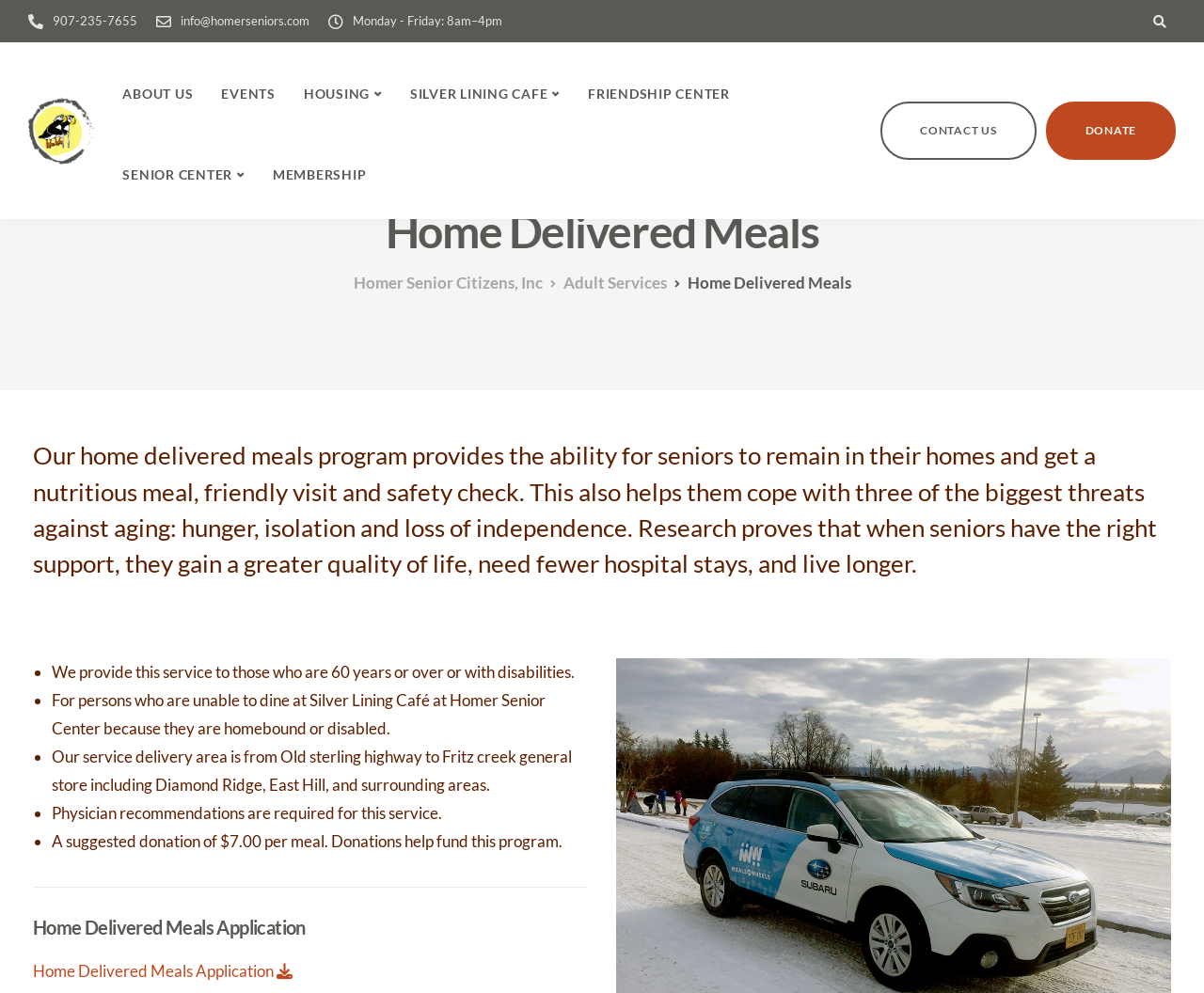Pinpoint the bounding box coordinates of the area that must be clicked to complete this instruction: "Donate to Homer Senior Citizens".

[0.868, 0.102, 0.977, 0.161]